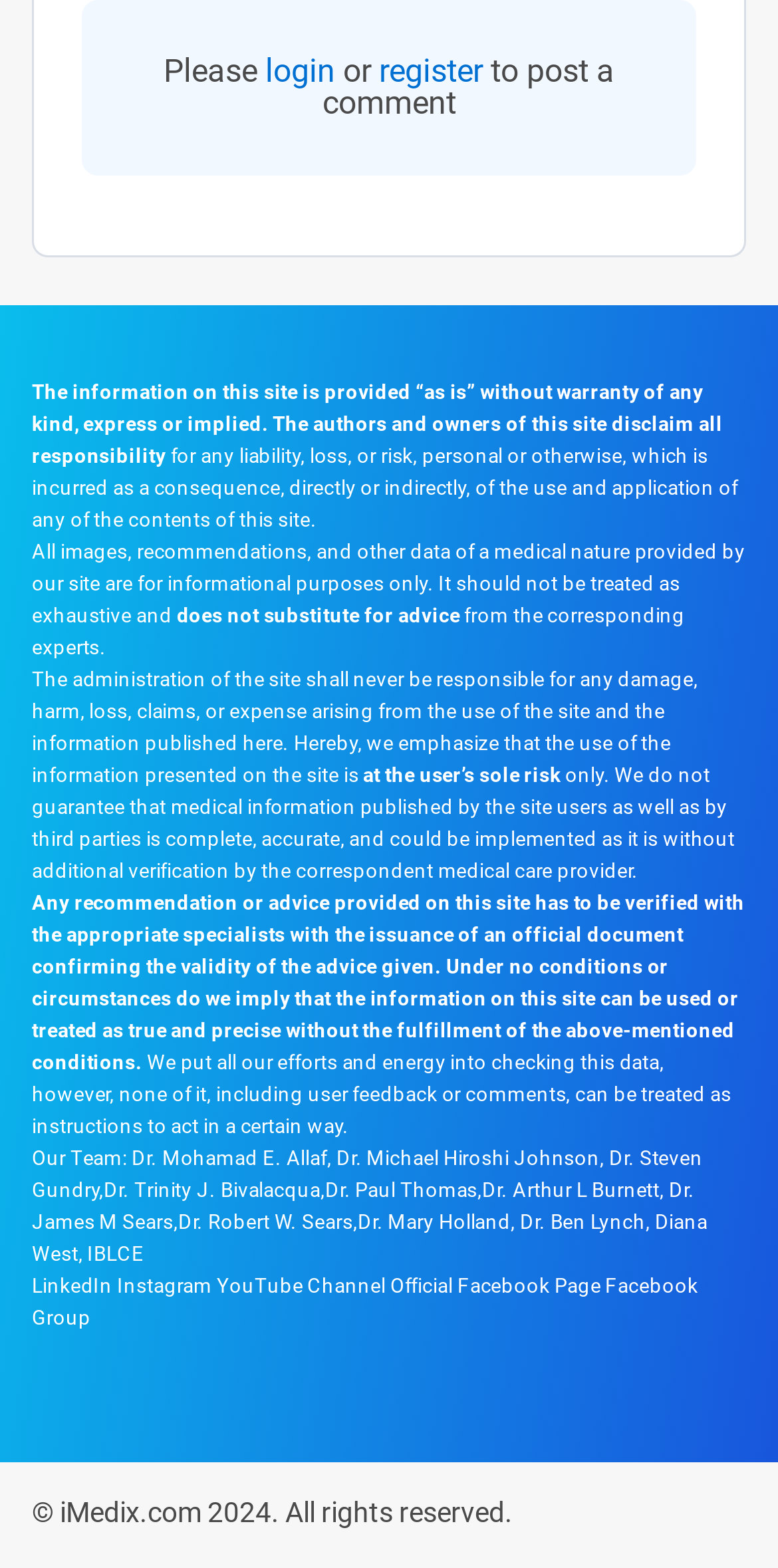Find the bounding box coordinates of the area that needs to be clicked in order to achieve the following instruction: "click register". The coordinates should be specified as four float numbers between 0 and 1, i.e., [left, top, right, bottom].

[0.487, 0.033, 0.621, 0.057]